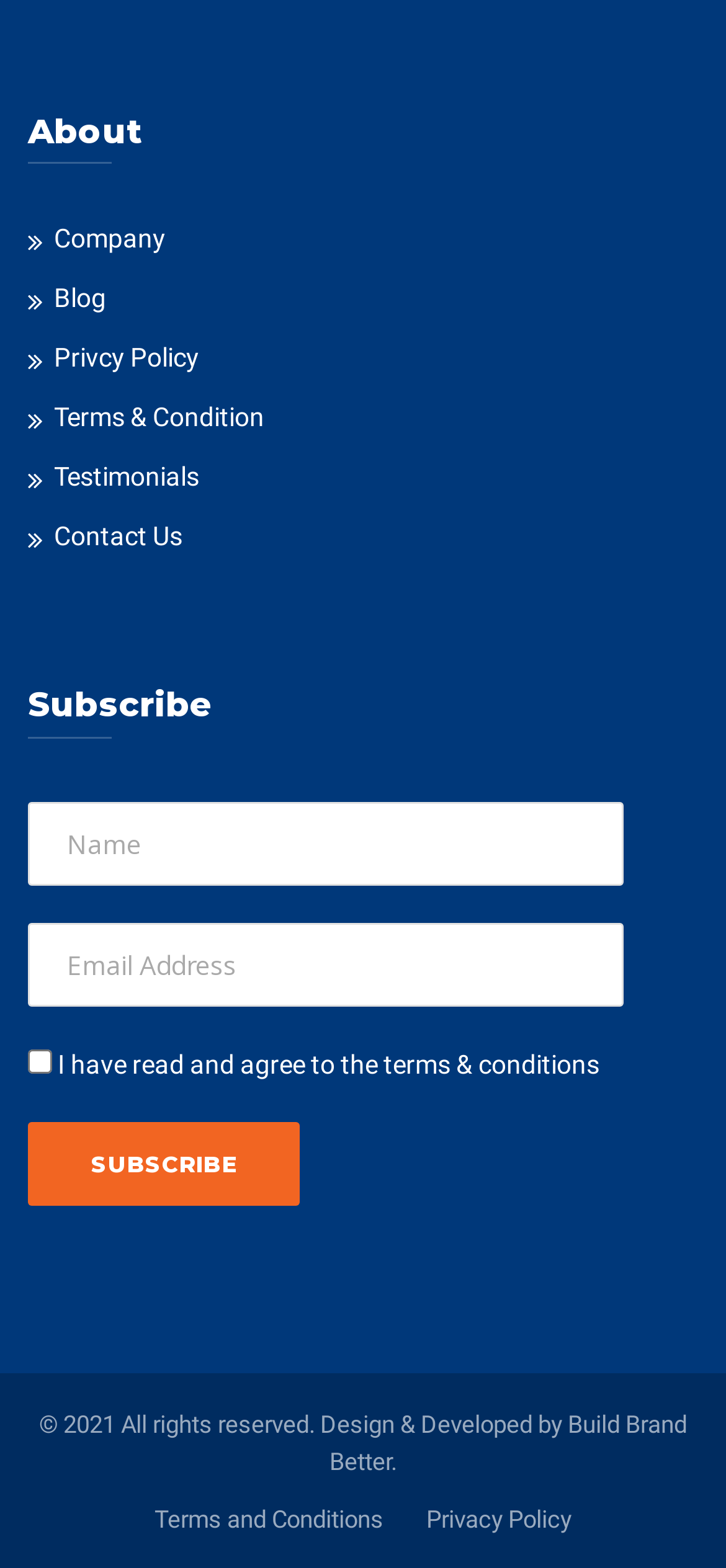Find the bounding box coordinates for the element described here: "Privcy Policy".

[0.038, 0.219, 0.274, 0.238]